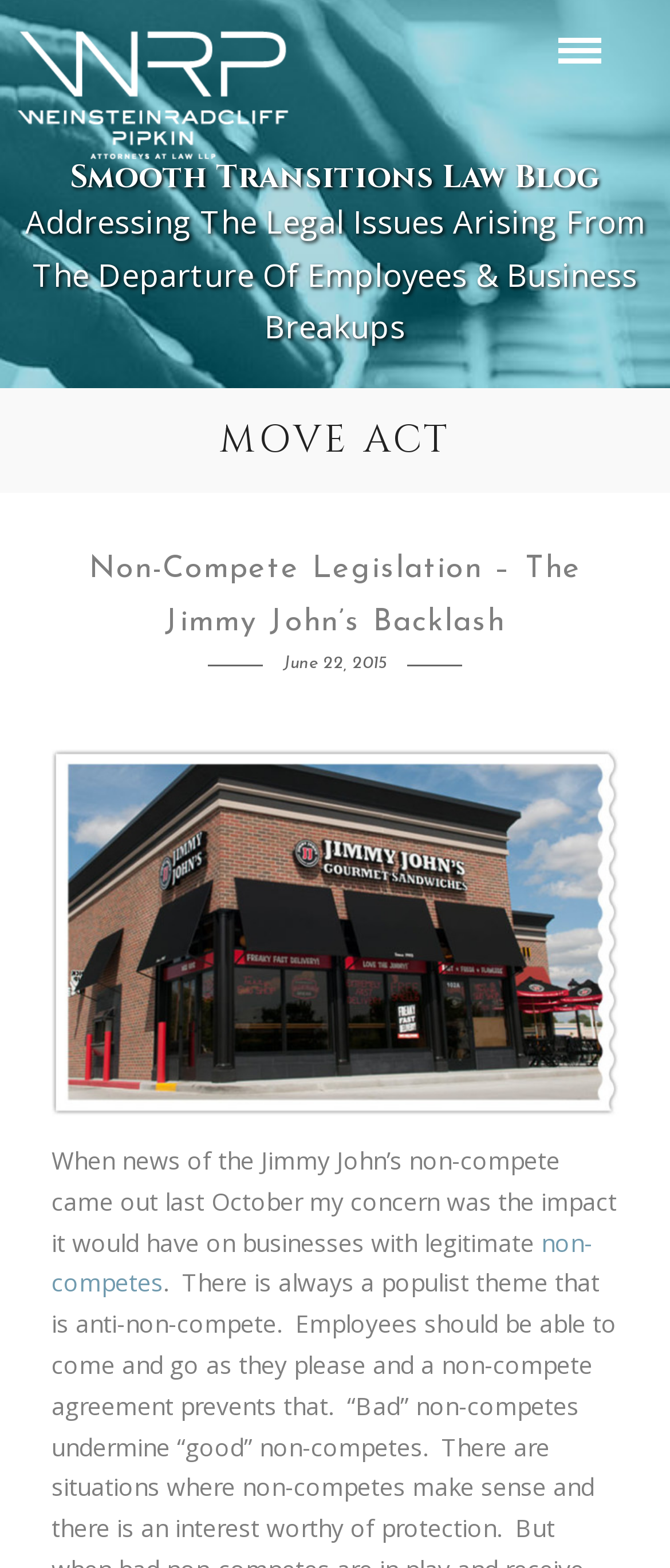What is the name of the law blog?
Kindly answer the question with as much detail as you can.

I found the answer by looking at the StaticText element with the text 'Smooth Transitions Law Blog' at coordinates [0.104, 0.1, 0.896, 0.127]. This text is likely to be the name of the law blog.